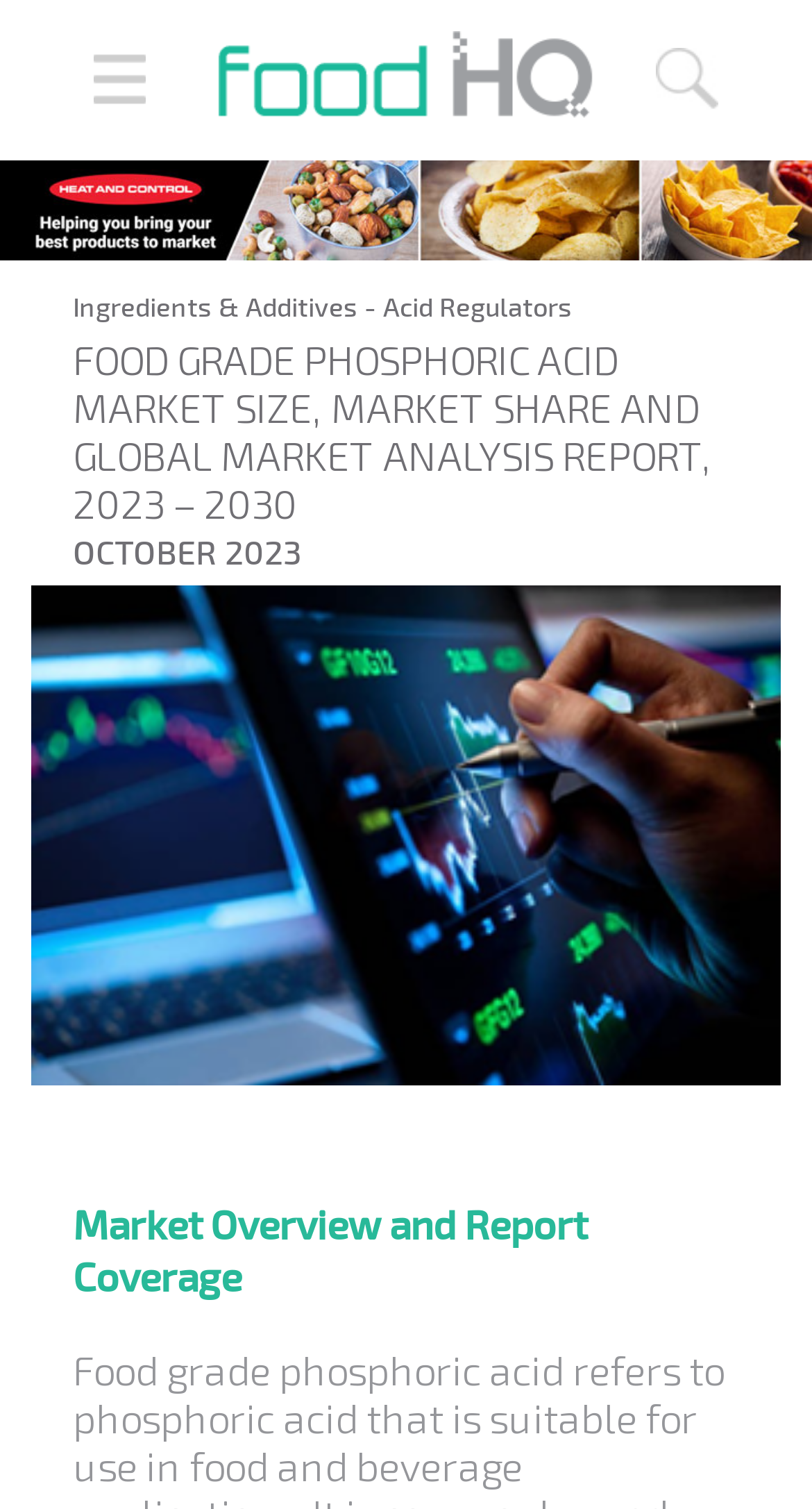Generate a comprehensive description of the contents of the webpage.

The webpage is about the Food Grade Phosphoric Acid Market, with a focus on market size, market share, and global market analysis. At the top, there are three links with accompanying images, positioned horizontally across the page. Below these links, there is a wide banner-like link with an image that spans the entire width of the page.

The main content area is divided into sections, with headings that provide a clear structure. The first section is titled "Ingredients & Additives - Acid Regulators" and has a link to "Ingredients & Additives" below it. The next section has a heading that matches the title of the webpage, "FOOD GRADE PHOSPHORIC ACID MARKET SIZE, MARKET SHARE AND GLOBAL MARKET ANALYSIS REPORT, 2023 – 2030". This is followed by an empty heading, and then a heading that indicates the report's publication date, "OCTOBER 2023".

Below these headings, there is a large image that takes up most of the page's width. At the bottom of the page, there is a section with the title "Market Overview and Report Coverage", which provides a summary of the report's contents.